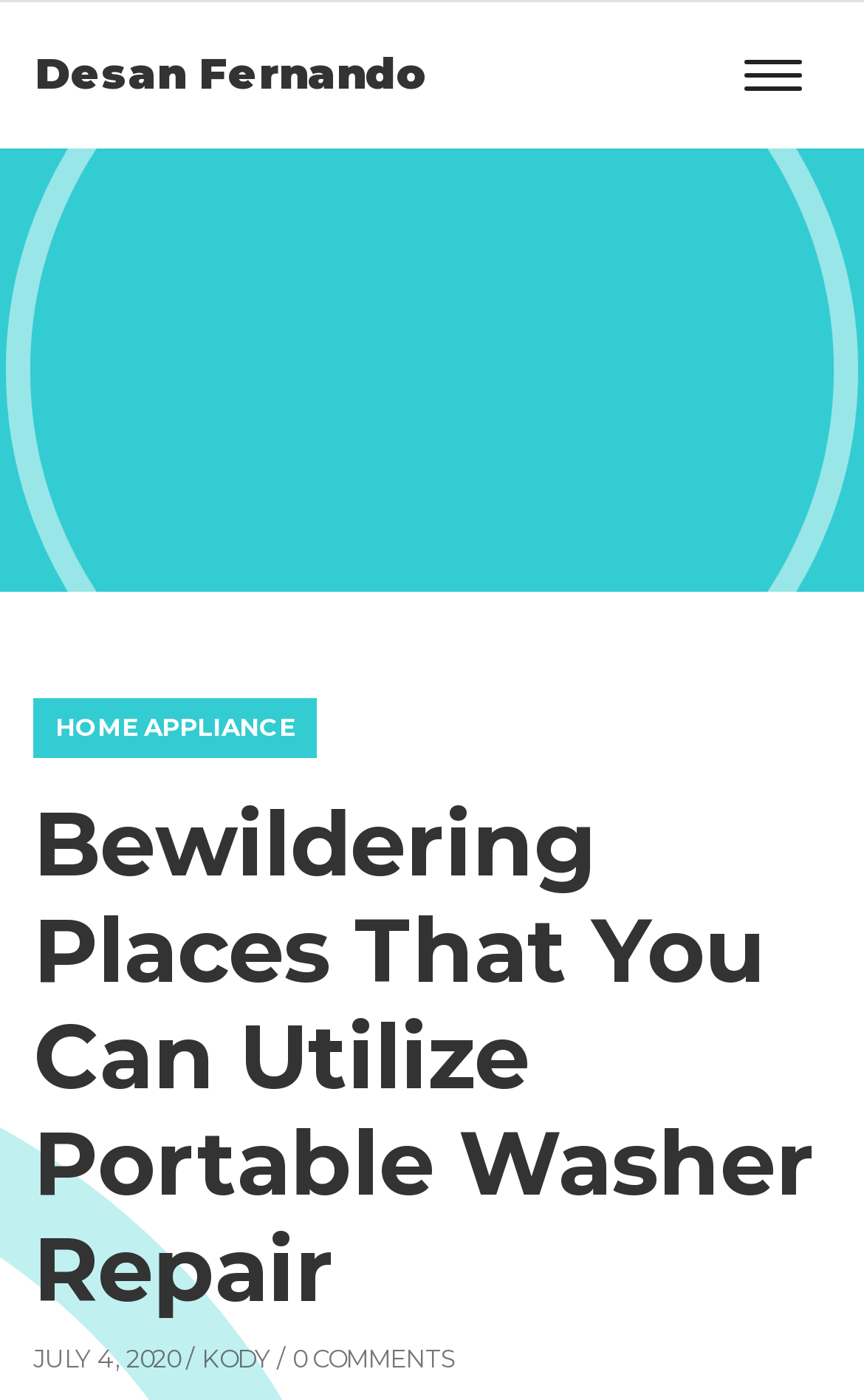Please give a succinct answer to the question in one word or phrase:
Who is the author of the article?

KODY